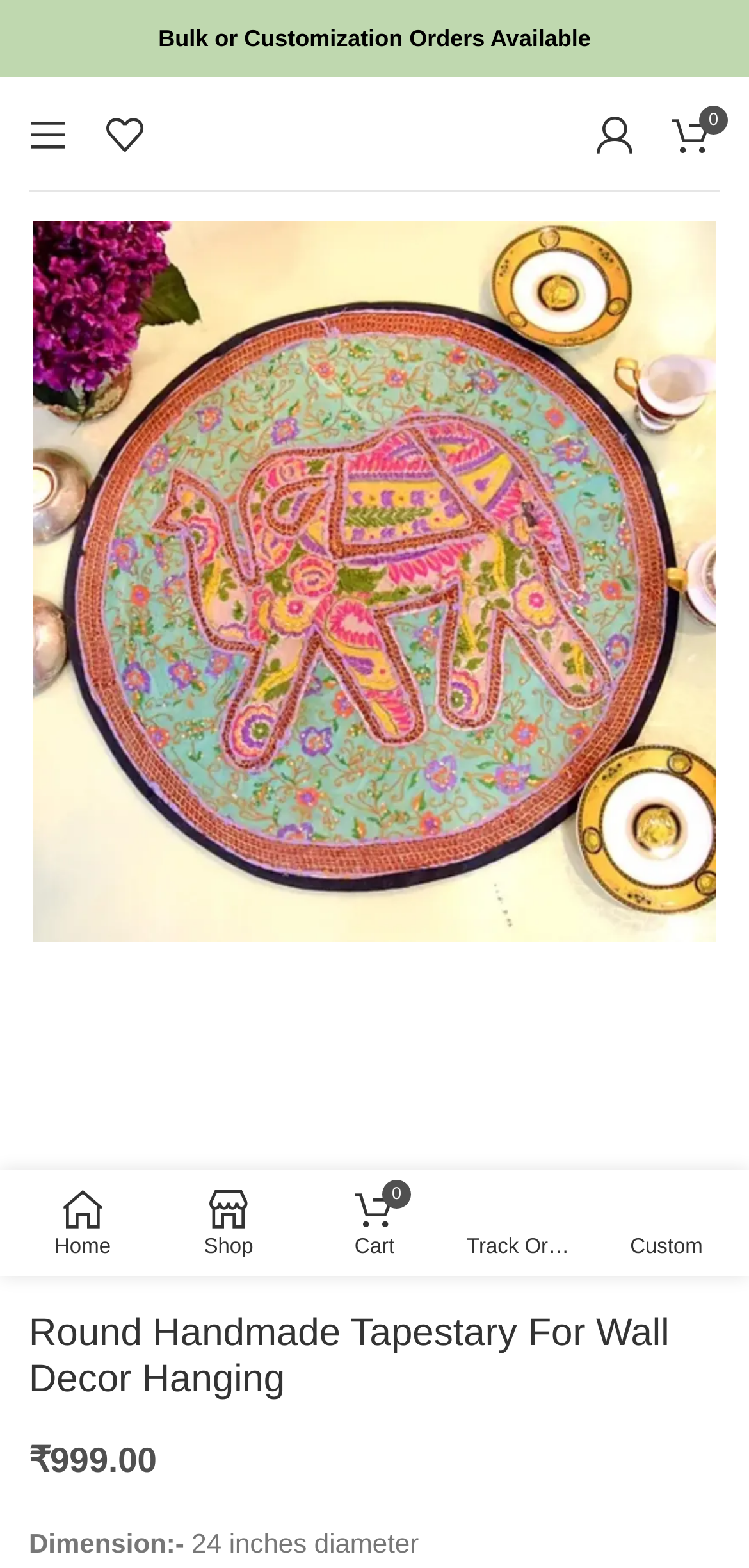Can you look at the image and give a comprehensive answer to the question:
How many images are there on the webpage?

I counted the number of images on the webpage by looking at the image elements on the webpage, and I found two images of the round handmade tapestry.